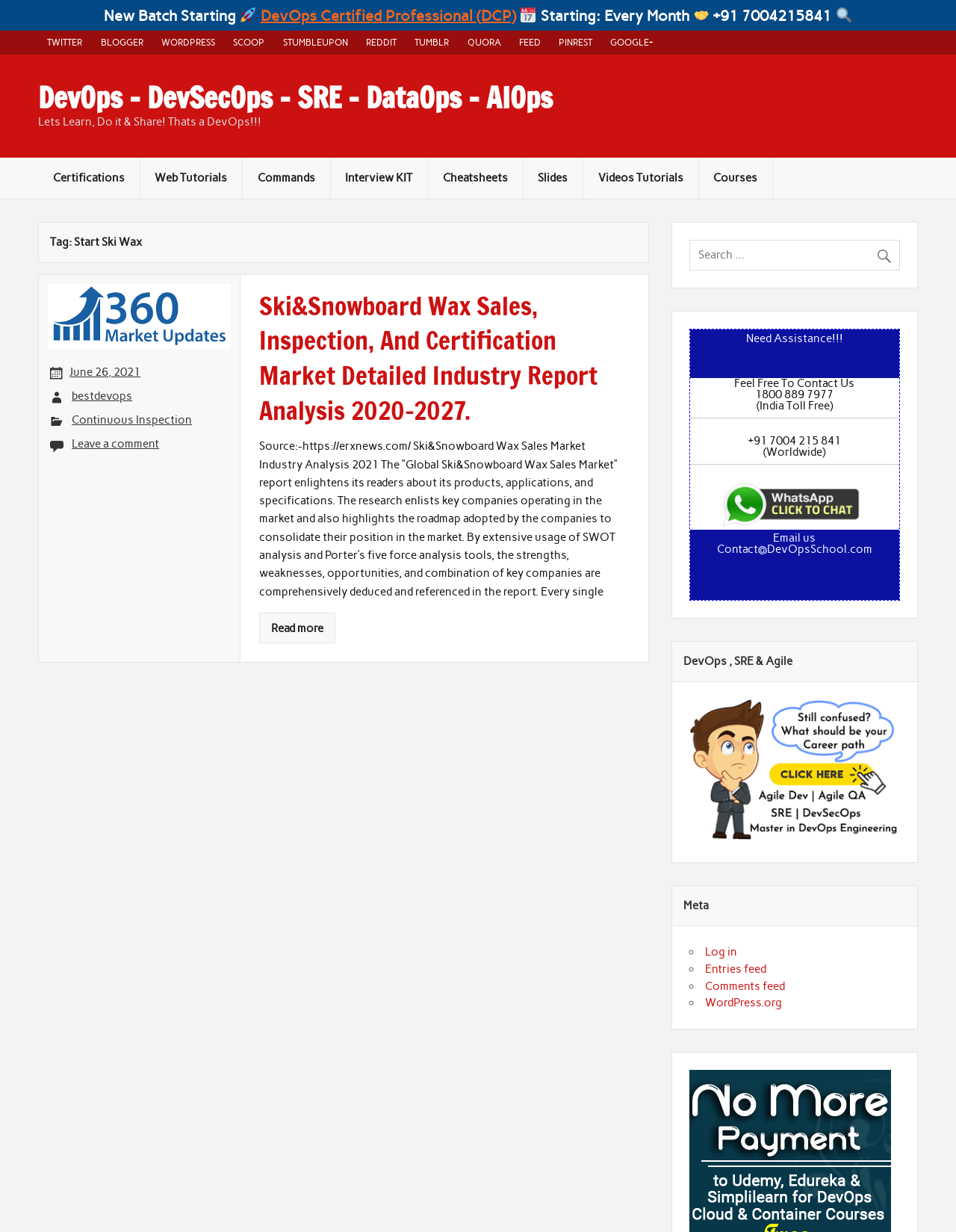Using the given description, provide the bounding box coordinates formatted as (top-left x, top-left y, bottom-right x, bottom-right y), with all values being floating point numbers between 0 and 1. Description: Accetta tutti i cookie

None